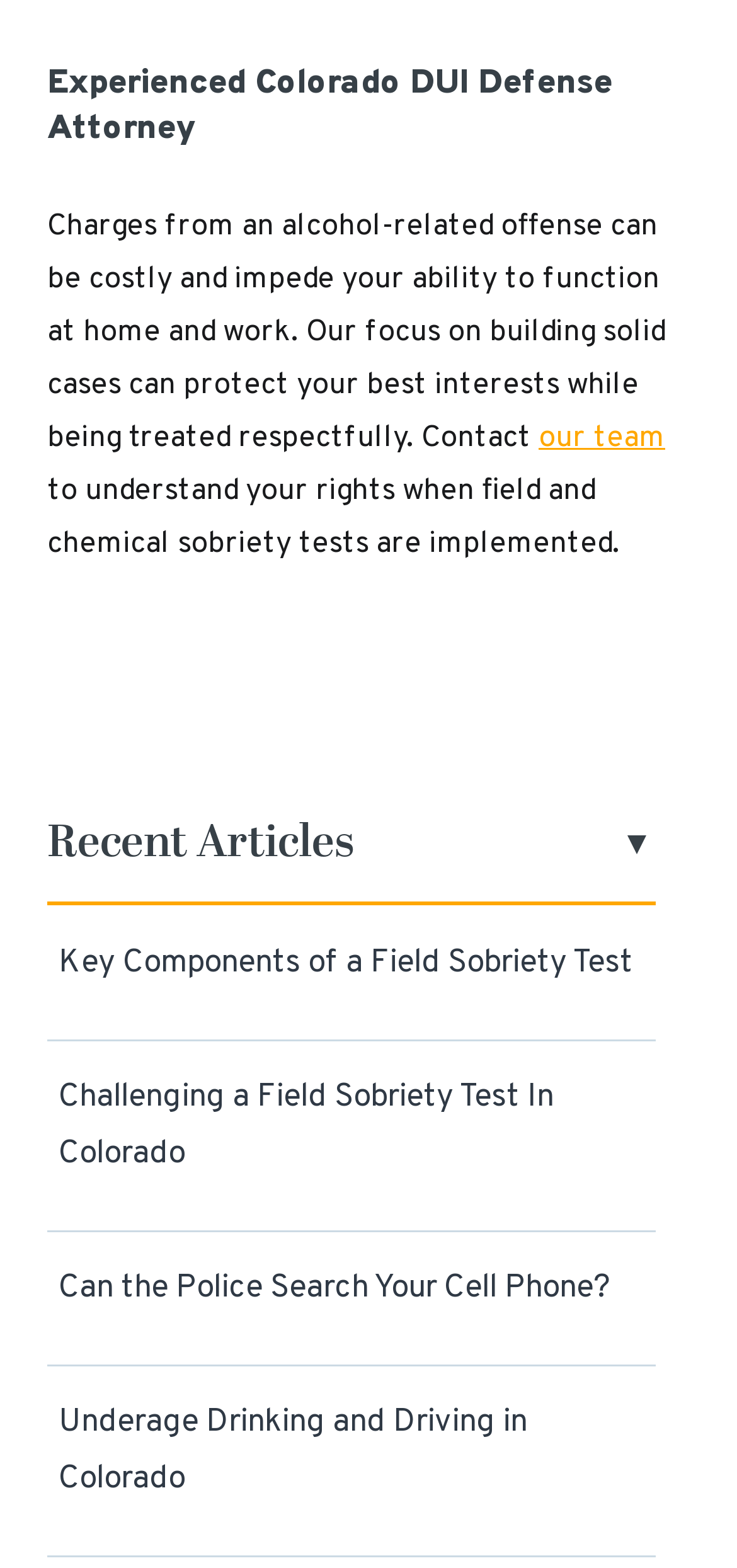With reference to the image, please provide a detailed answer to the following question: What is the profession of the attorney?

Based on the heading 'Experienced Colorado DUI Defense Attorney' at the top of the webpage, it is clear that the attorney specializes in DUI defense.